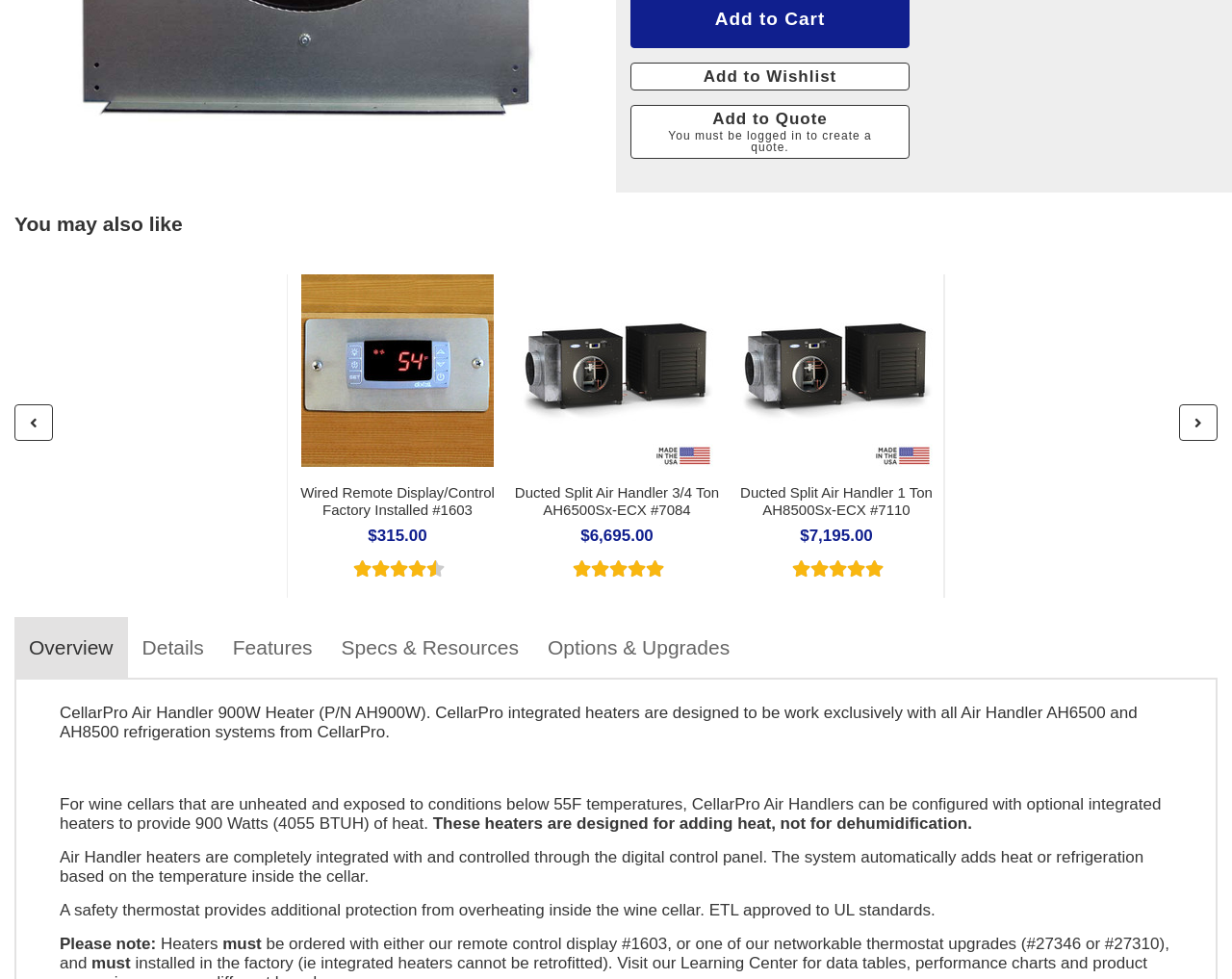Using the element description: "Overview", determine the bounding box coordinates for the specified UI element. The coordinates should be four float numbers between 0 and 1, [left, top, right, bottom].

[0.012, 0.617, 0.104, 0.68]